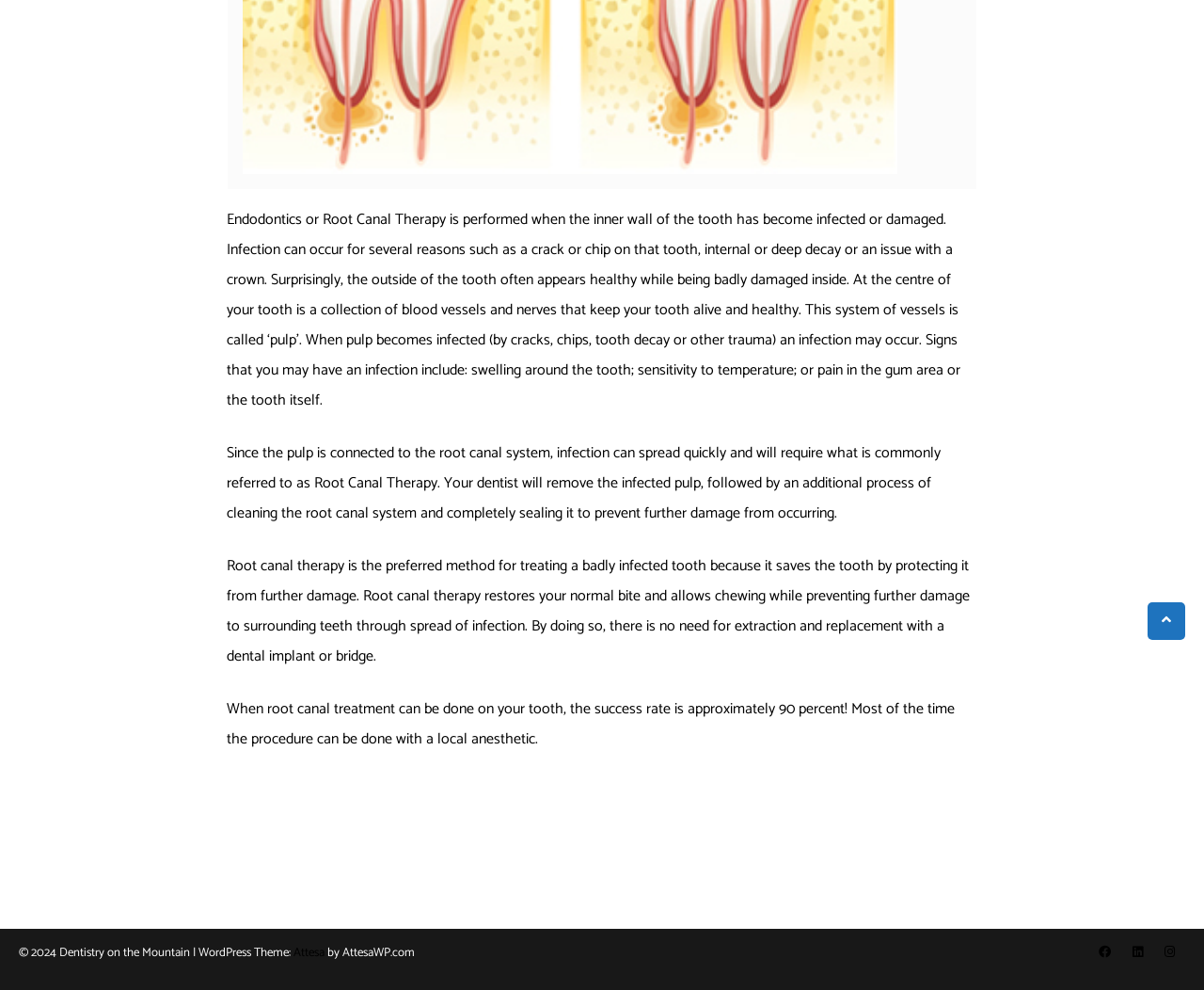Specify the bounding box coordinates (top-left x, top-left y, bottom-right x, bottom-right y) of the UI element in the screenshot that matches this description: Facebook

[0.907, 0.953, 0.927, 0.973]